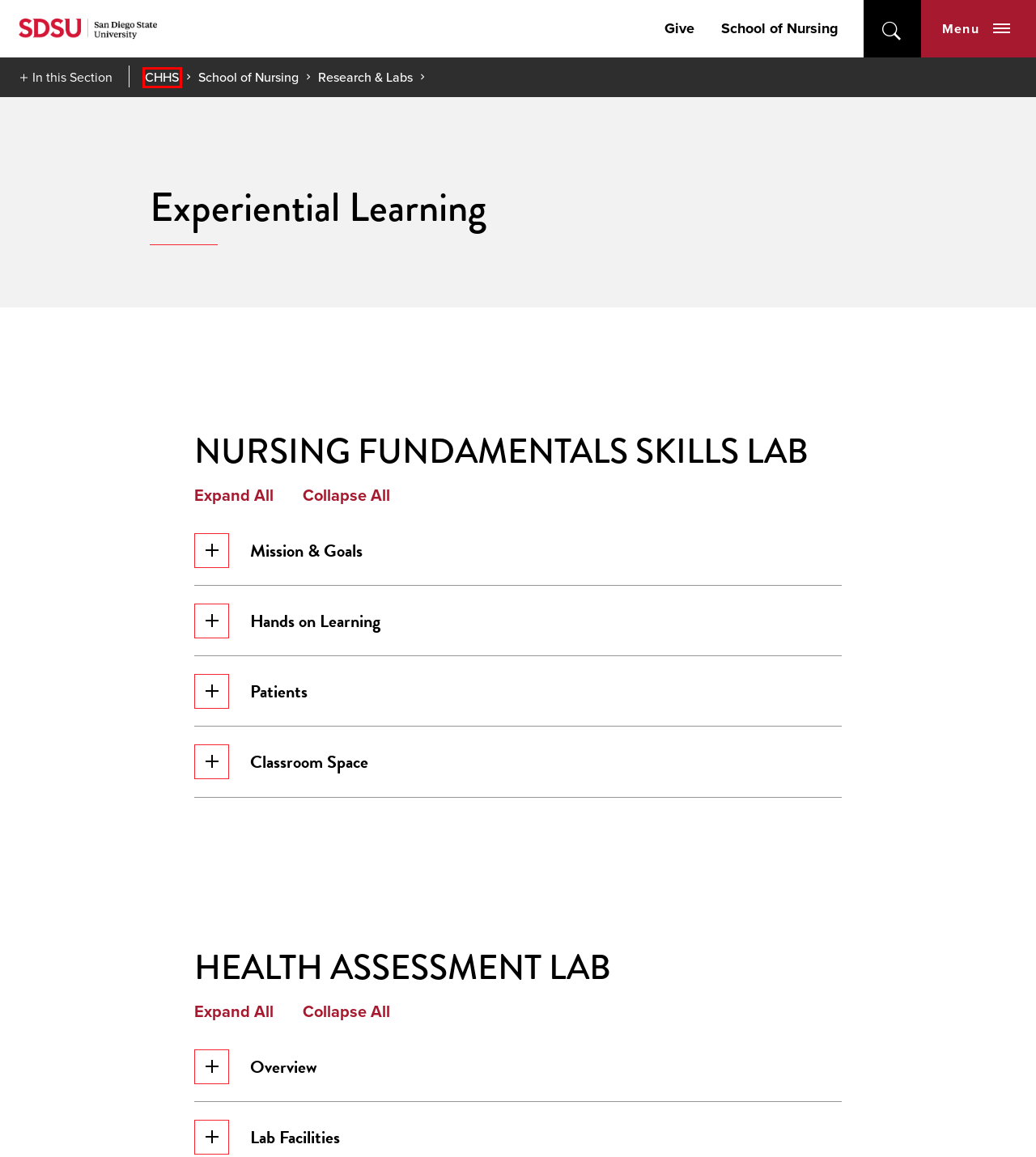Review the screenshot of a webpage that includes a red bounding box. Choose the most suitable webpage description that matches the new webpage after clicking the element within the red bounding box. Here are the candidates:
A. San Diego State University Media Relations | Brand Portal | SDSU
B. Cal State Apply
| CSU
C. Contact  | San Diego State University
D. Home | San Diego State University
E. San Diego State University
F. Home | College of Health and Human Services | SDSU
G. Redirecting
H. Annual Reports | University Police | SDSU

F